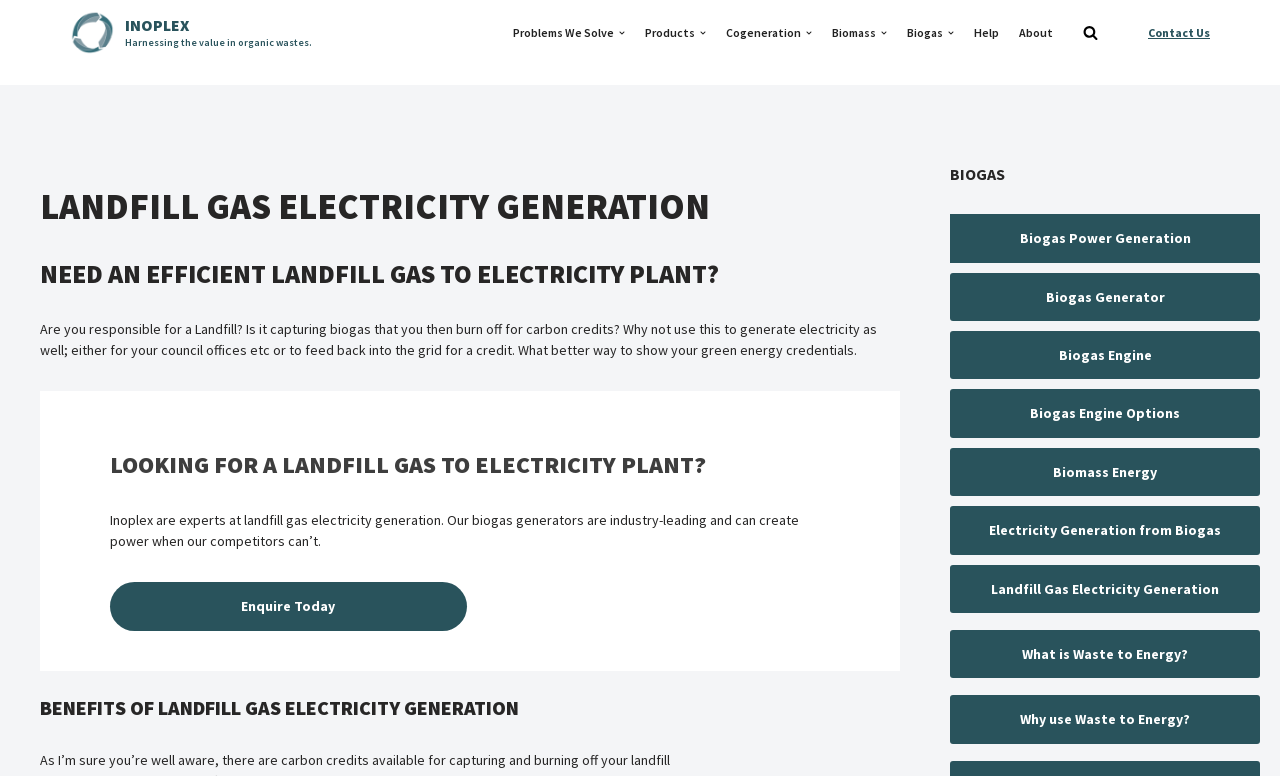What is the company name?
Give a one-word or short phrase answer based on the image.

Inoplex